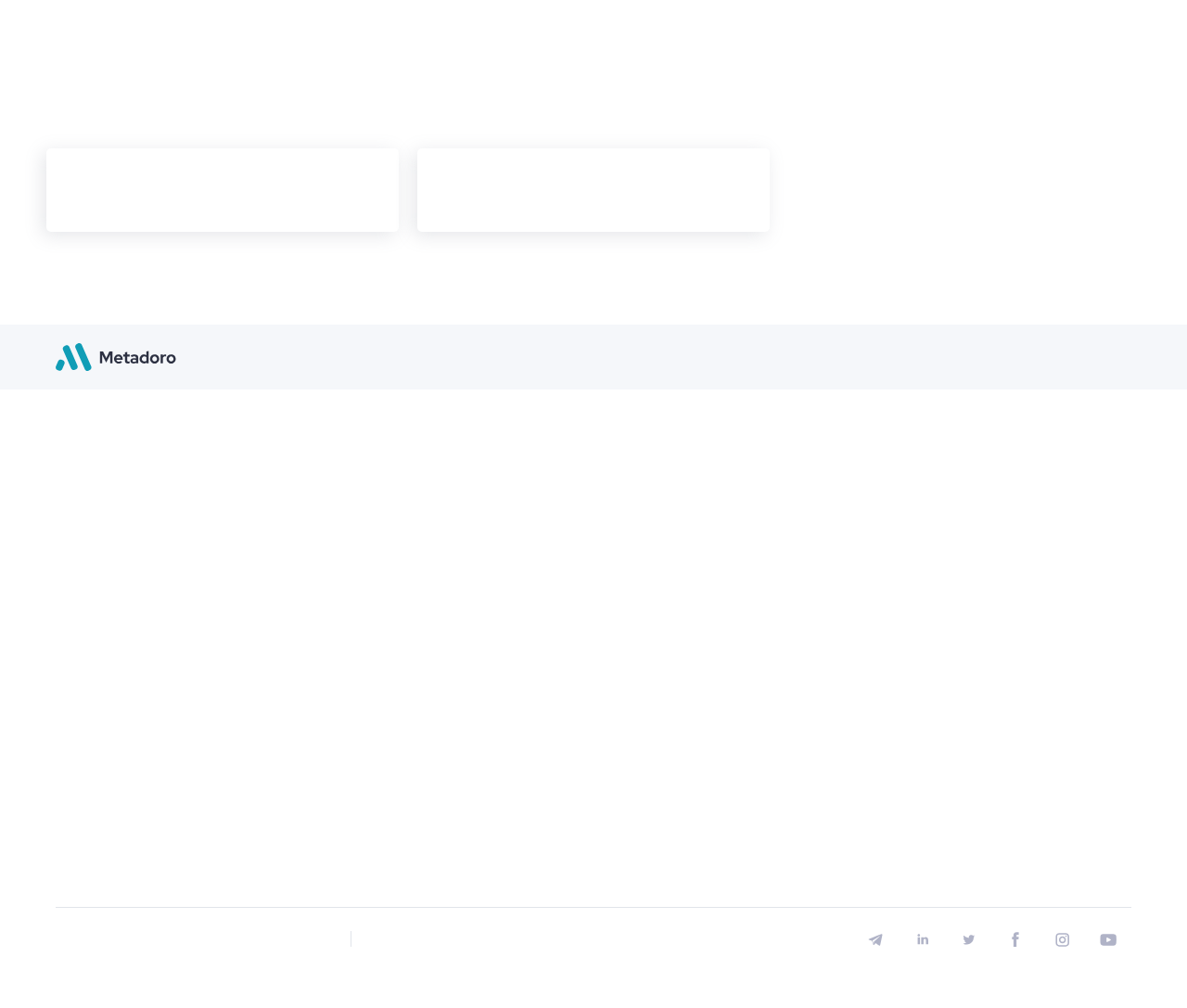Identify the bounding box coordinates of the clickable region necessary to fulfill the following instruction: "Read the 'Community Guidelines'". The bounding box coordinates should be four float numbers between 0 and 1, i.e., [left, top, right, bottom].

[0.039, 0.009, 0.136, 0.022]